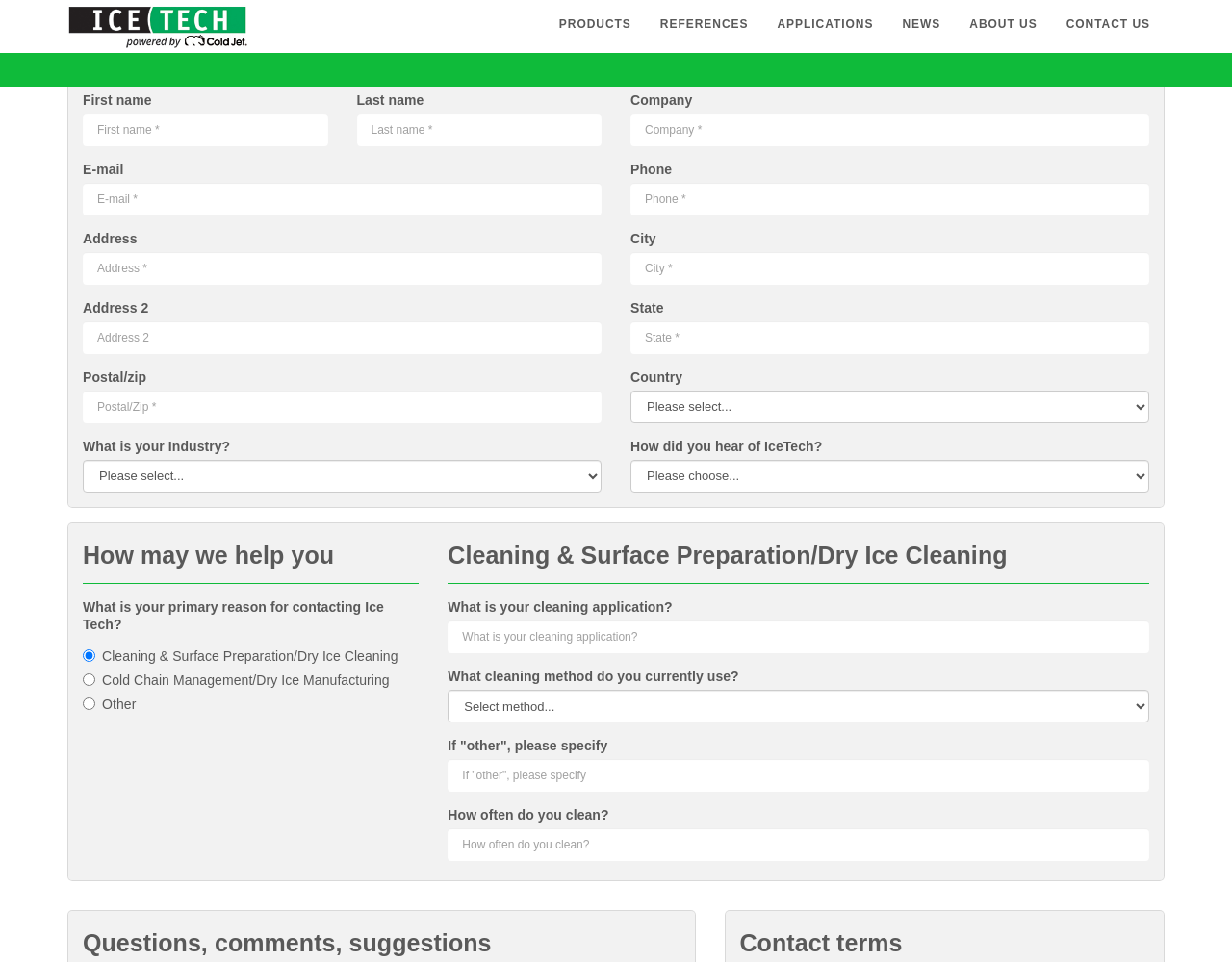Analyze the image and deliver a detailed answer to the question: How many options are available for 'What cleaning method do you currently use?'

The combobox for 'What cleaning method do you currently use?' has a popup menu, but the options are not explicitly listed. Therefore, it is not possible to determine the exact number of options available.